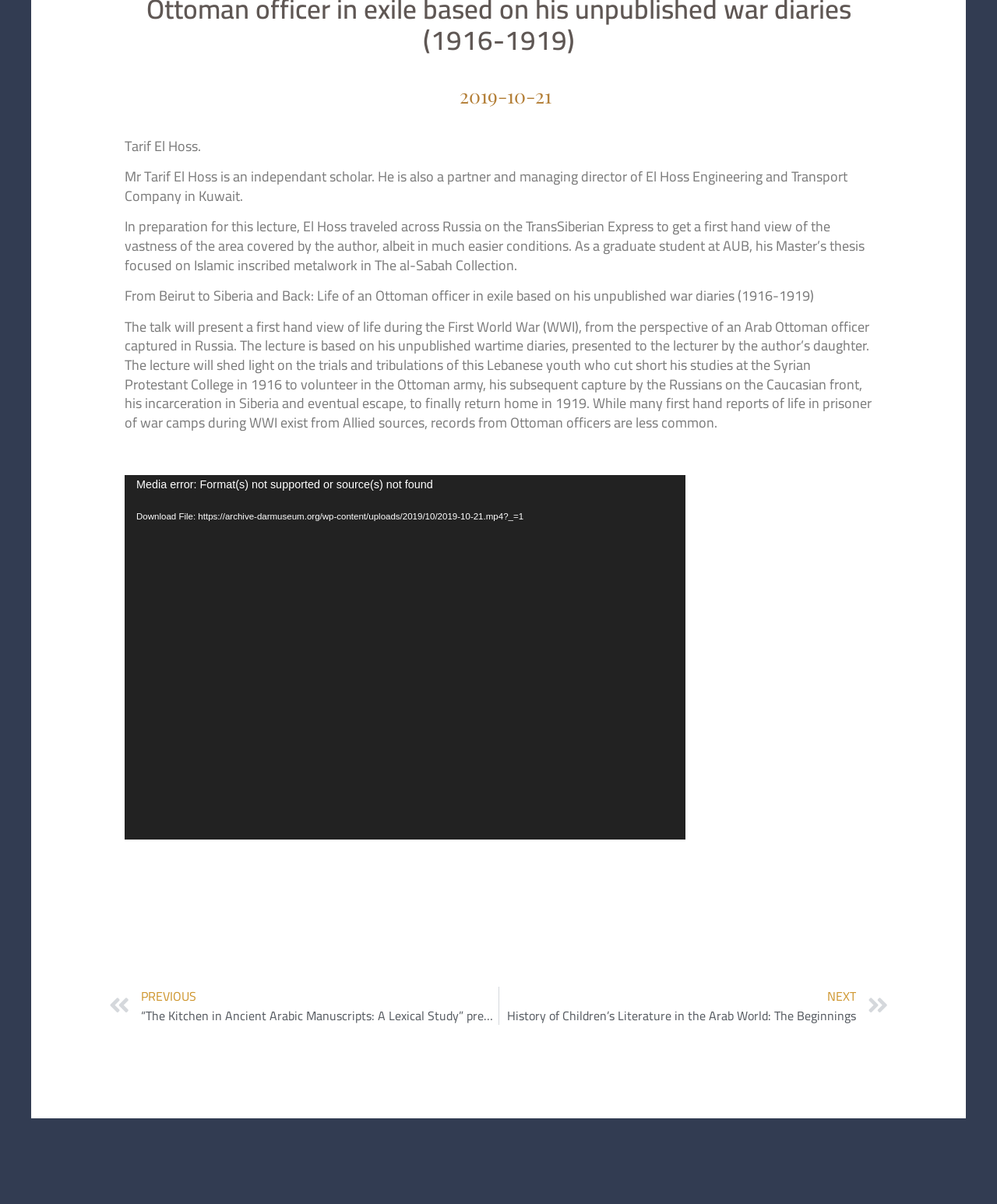Please determine the bounding box coordinates for the UI element described here. Use the format (top-left x, top-left y, bottom-right x, bottom-right y) with values bounded between 0 and 1: Download File: https://archive-darmuseum.org/wp-content/uploads/2019/10/2019-10-21.mp4?_=1

[0.125, 0.421, 0.688, 0.437]